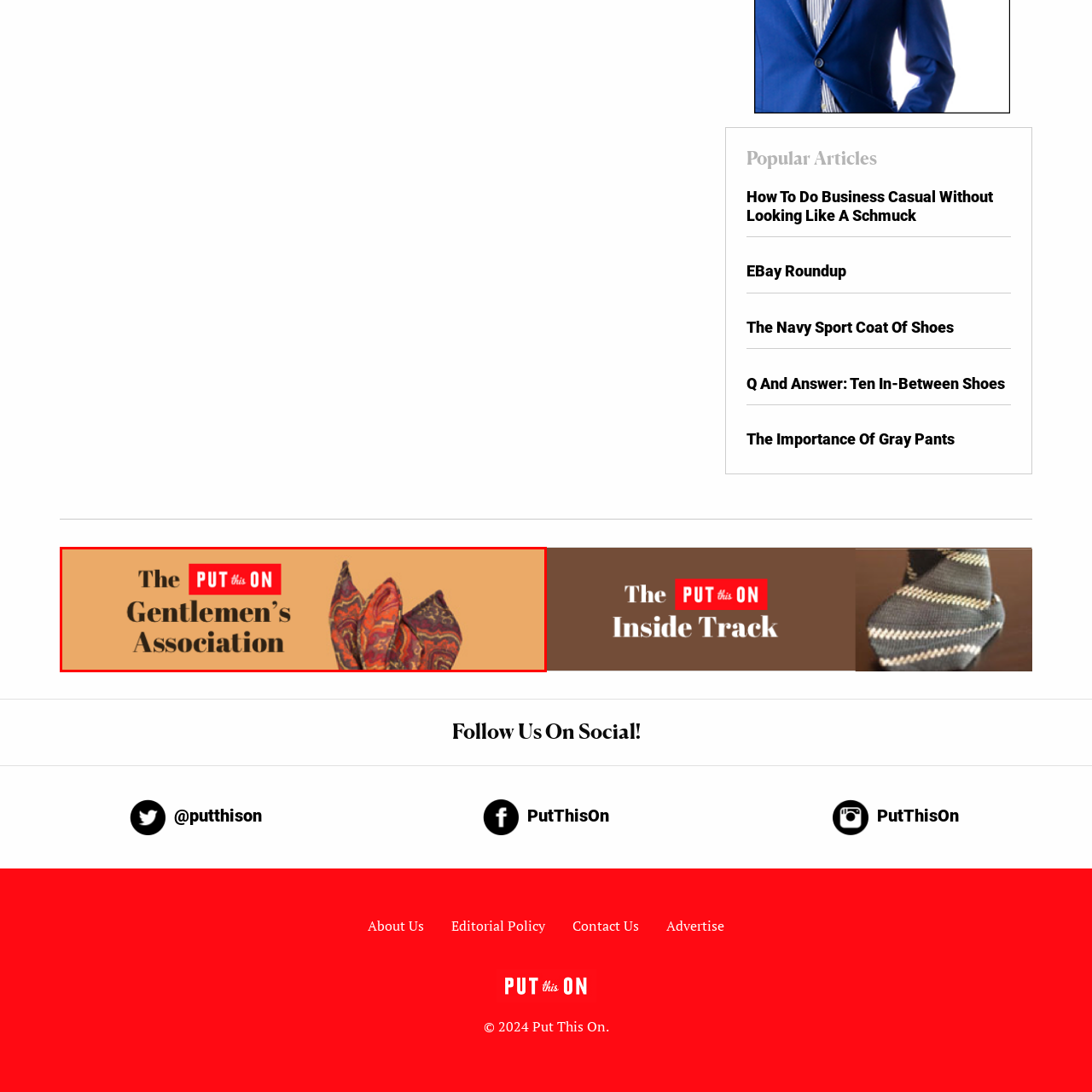Detail the visual elements present in the red-framed section of the image.

The image features the title "The PUT this ON Gentlemen's Association," set against a warm, muted background. Bold, elegant typography emphasizes the phrase, with "PUT this ON" highlighted in a vibrant red box, contrasting with the black font of the surrounding text. Below the title, a visually striking display of colorful patterned pocket squares or handkerchiefs adds a sophisticated touch, showcasing intricate designs in rich tones. This image likely represents a stylish initiative or community focused on men's fashion and etiquette, inviting viewers to embrace refined style and self-expression.